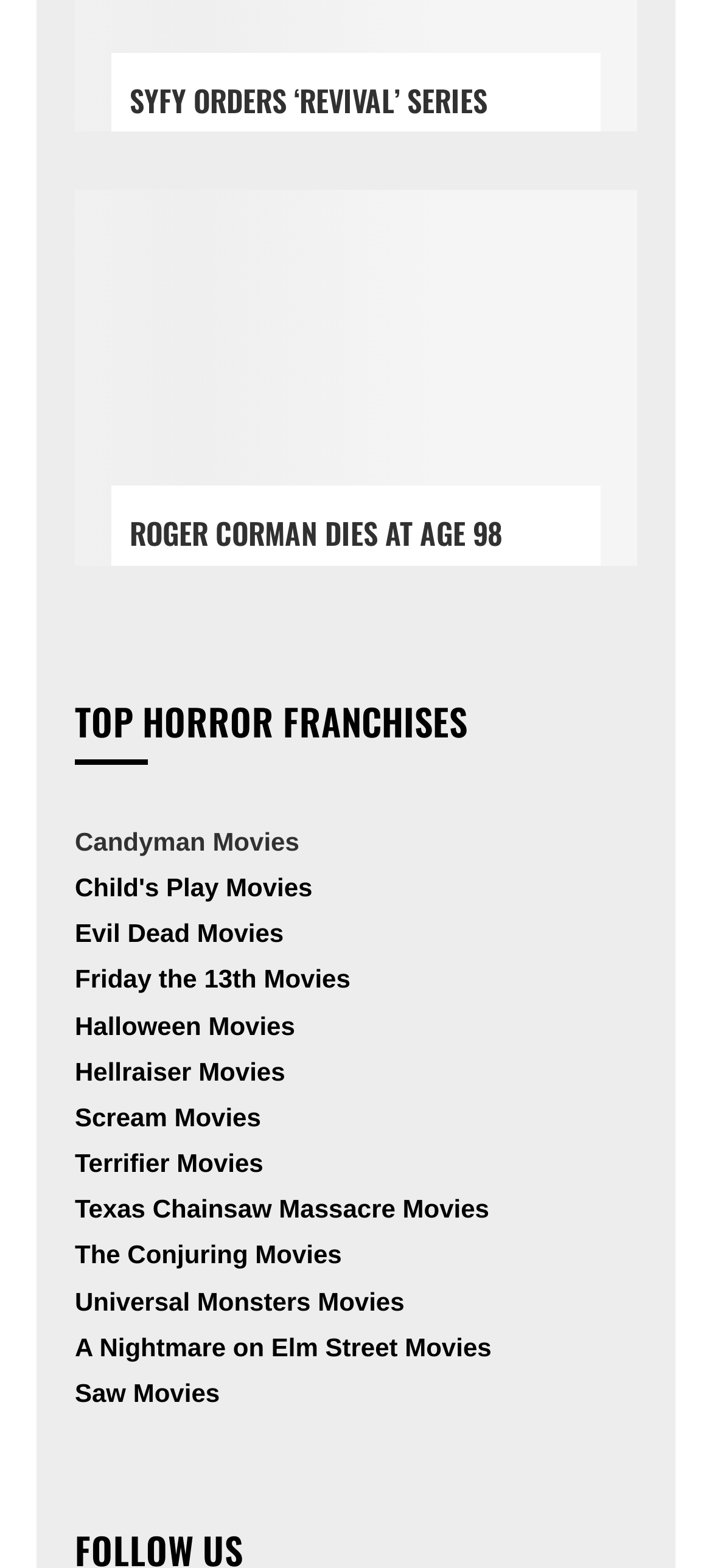Please answer the following question using a single word or phrase: 
What is the first horror franchise listed?

Candyman Movies